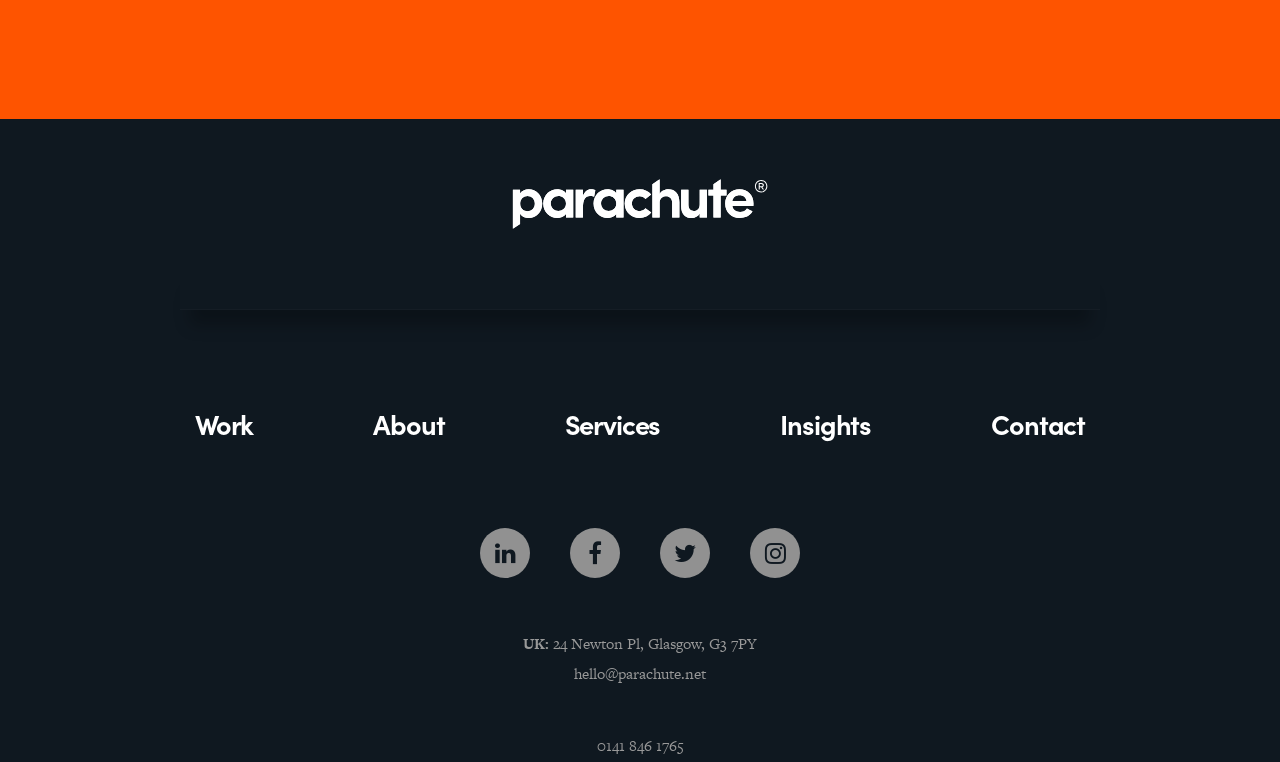What is the company's phone number?
By examining the image, provide a one-word or phrase answer.

0141 846 1765